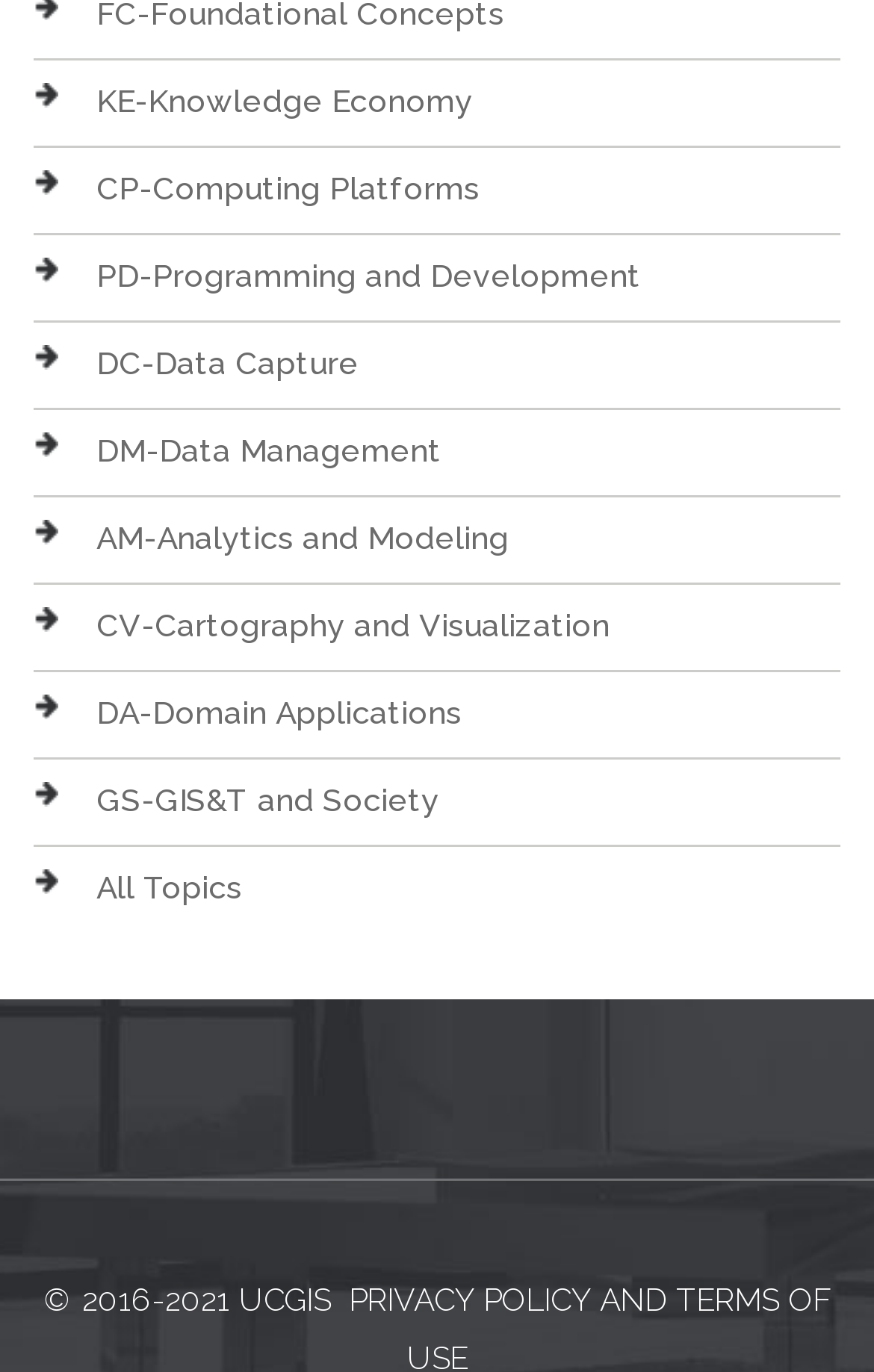Please locate the bounding box coordinates for the element that should be clicked to achieve the following instruction: "Read privacy policy". Ensure the coordinates are given as four float numbers between 0 and 1, i.e., [left, top, right, bottom].

[0.399, 0.934, 0.676, 0.96]